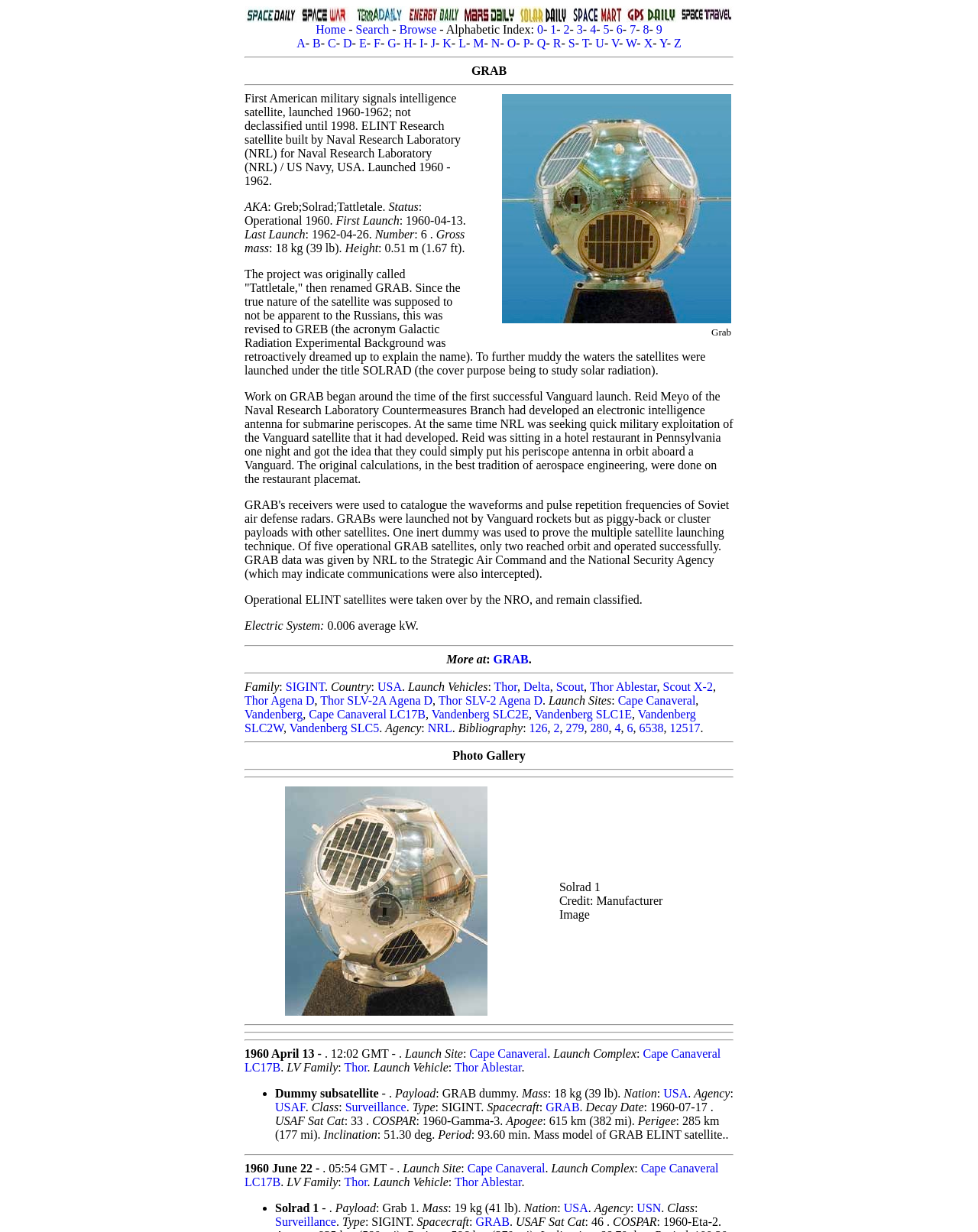Provide a one-word or brief phrase answer to the question:
What is the height of the GRAB satellite?

0.51 m